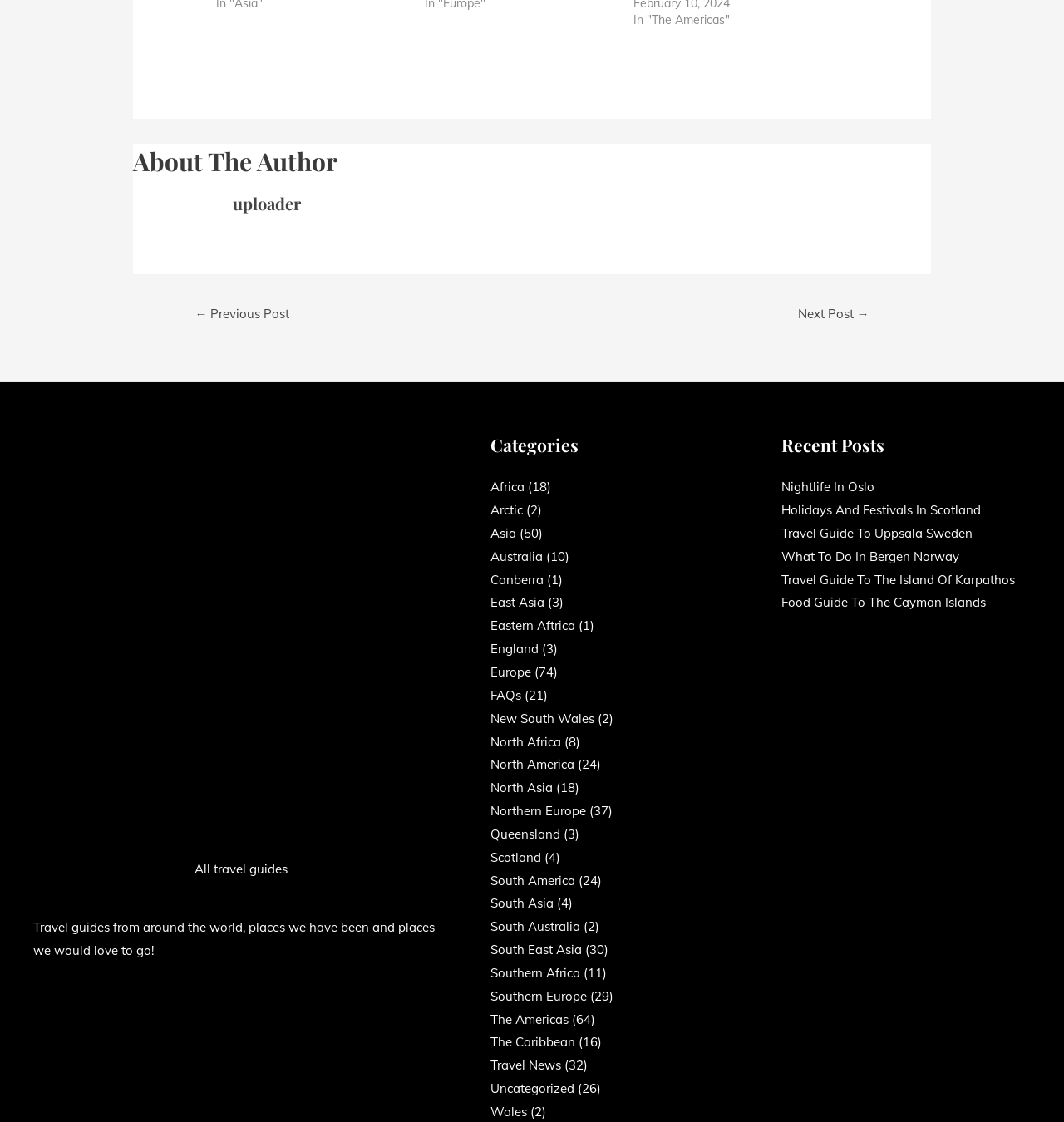Find the bounding box coordinates of the clickable area required to complete the following action: "Read the 'Nightlife In Oslo' recent post".

[0.734, 0.427, 0.822, 0.441]